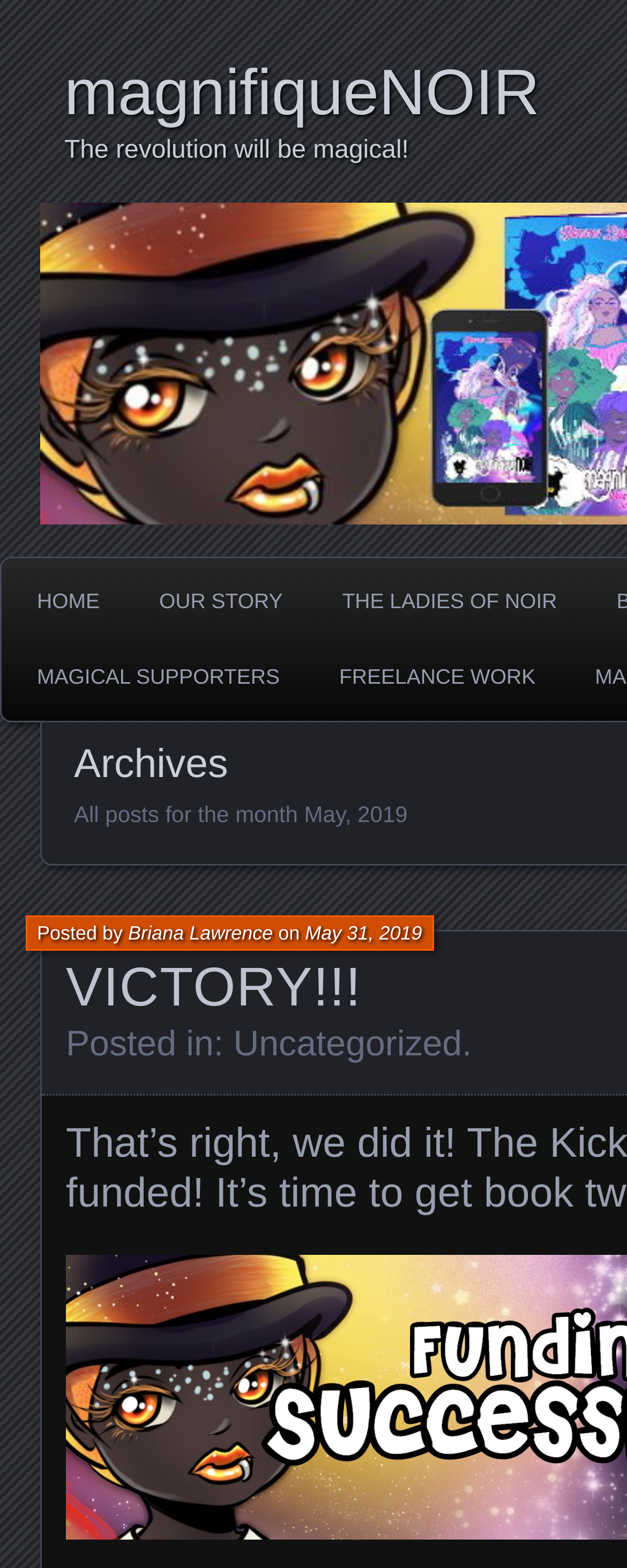Determine the bounding box coordinates of the clickable region to follow the instruction: "check the ladies of noir".

[0.507, 0.363, 0.927, 0.404]